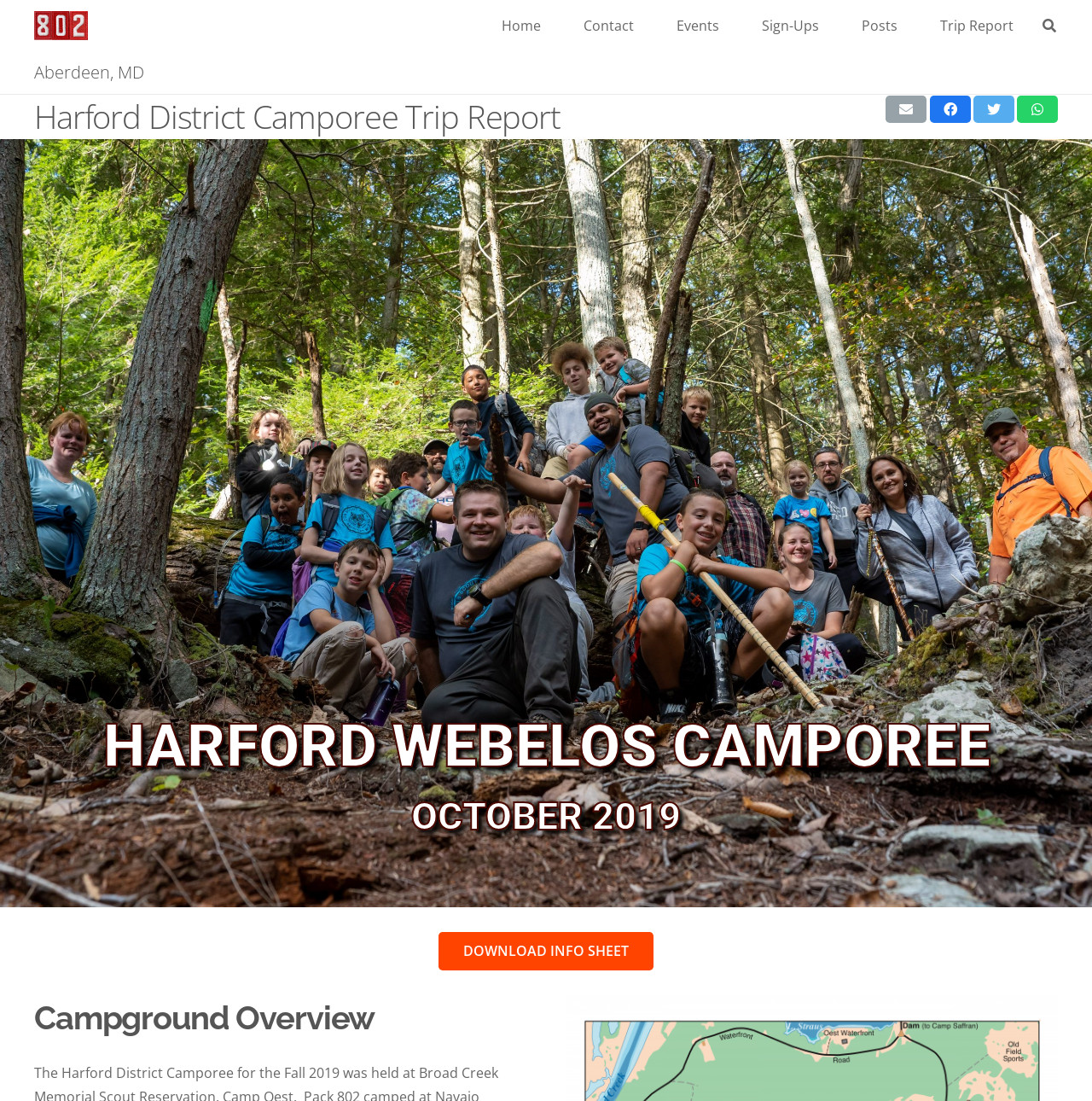Describe all the key features and sections of the webpage thoroughly.

The webpage is about a trip report for the Harford District Camporee, specifically for Cub Scouts Pack 802. At the top, there is a navigation menu with links to "Home", "Contact", "Events", "Sign-Ups", "Posts", and "Trip Report", aligned horizontally from left to right. Next to the navigation menu, there is a "Search" button.

Below the navigation menu, there is a heading that reads "Aberdeen, MD", followed by a subheading "Harford District Camporee Trip Report". To the right of the subheading, there are four links: "Email this", "Share this", "Tweet this", and another "Share this".

The main content of the webpage is divided into sections. The first section has a large text "HARFORD WEBELOS CAMPOREE" and a smaller text "OCTOBER 2019" below it. There is also a link to "DOWNLOAD INFO SHEET" in this section.

The second section is headed by "Campground Overview", which is located at the bottom left of the page.